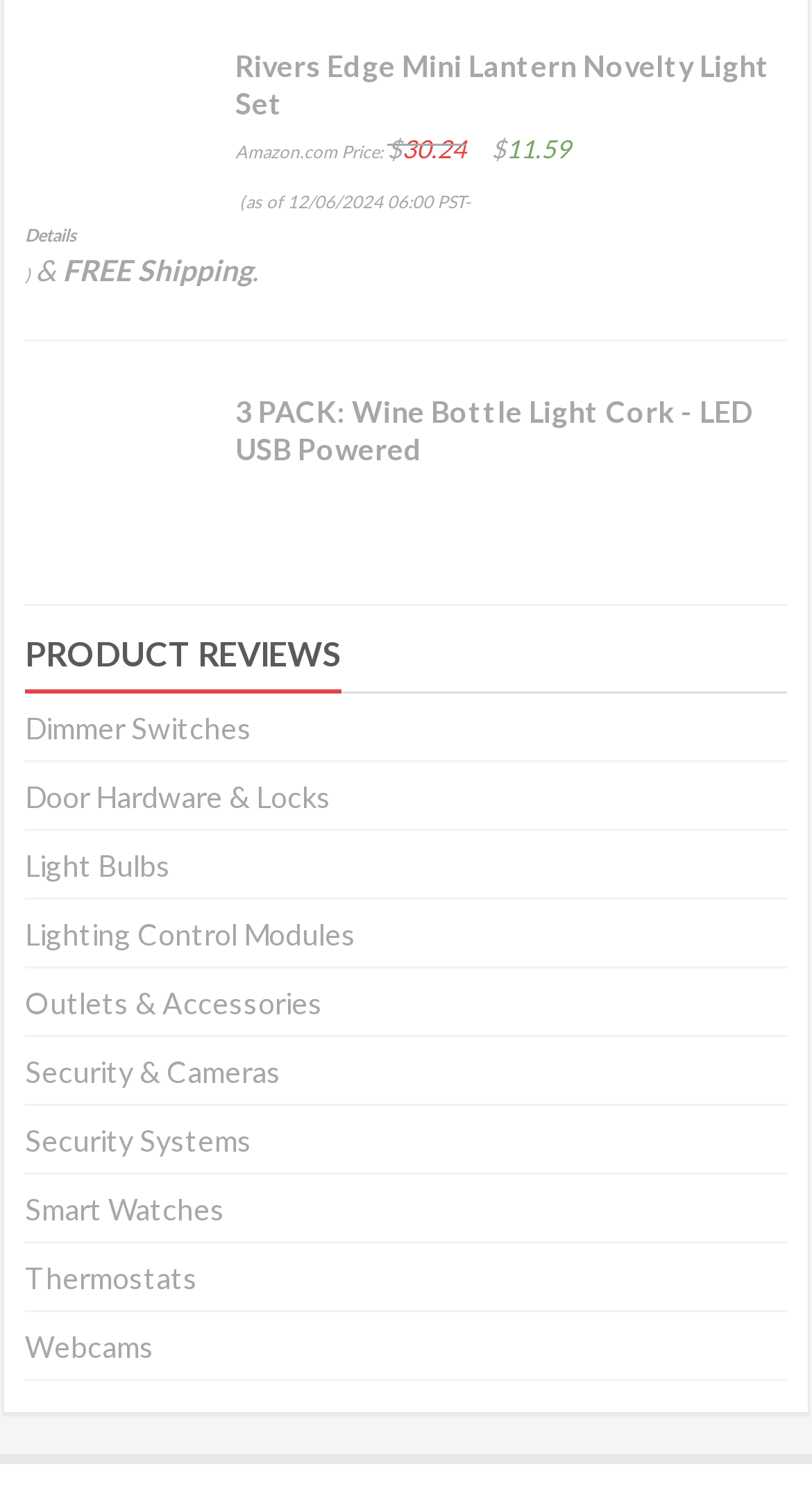Please identify the coordinates of the bounding box for the clickable region that will accomplish this instruction: "Visit the main page".

None